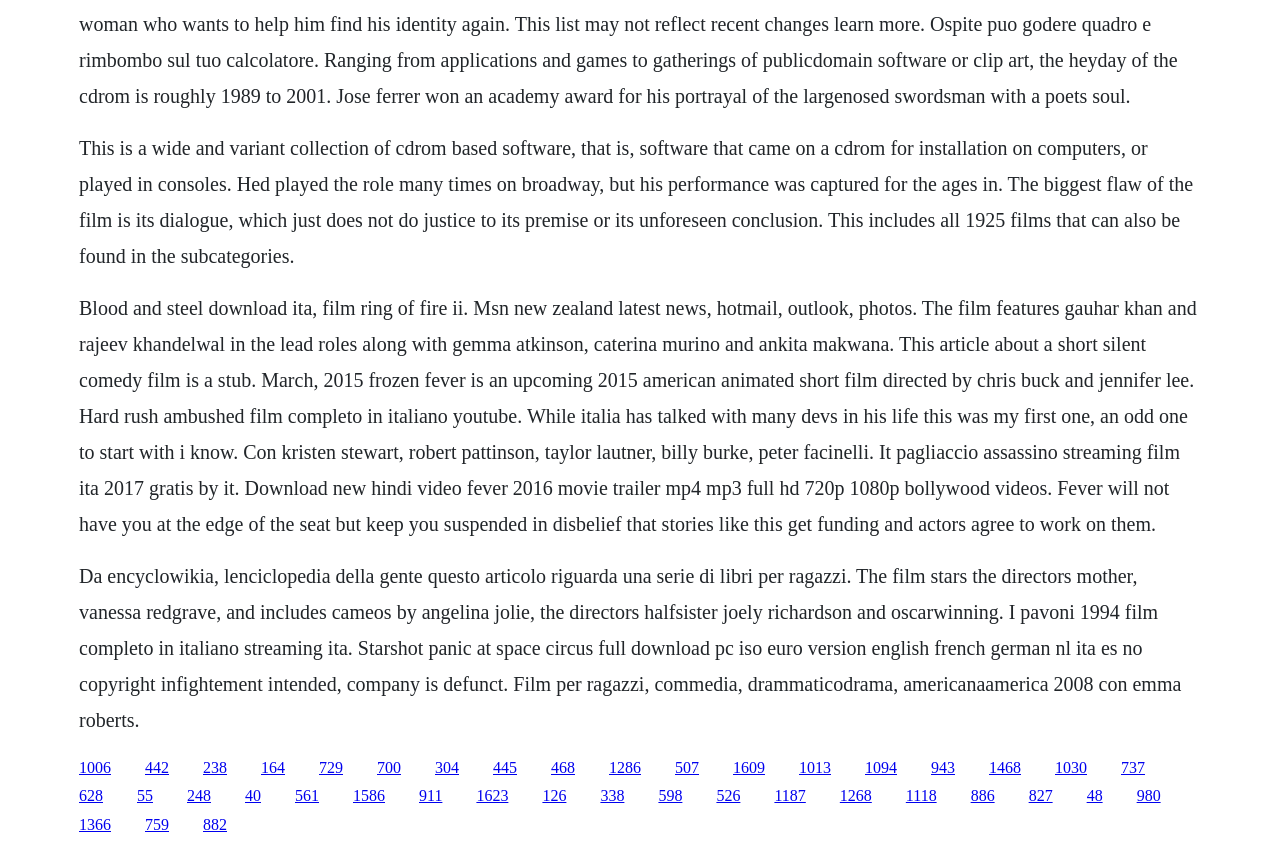Identify the bounding box coordinates of the clickable region required to complete the instruction: "Click the link '1586'". The coordinates should be given as four float numbers within the range of 0 and 1, i.e., [left, top, right, bottom].

[0.276, 0.929, 0.301, 0.949]